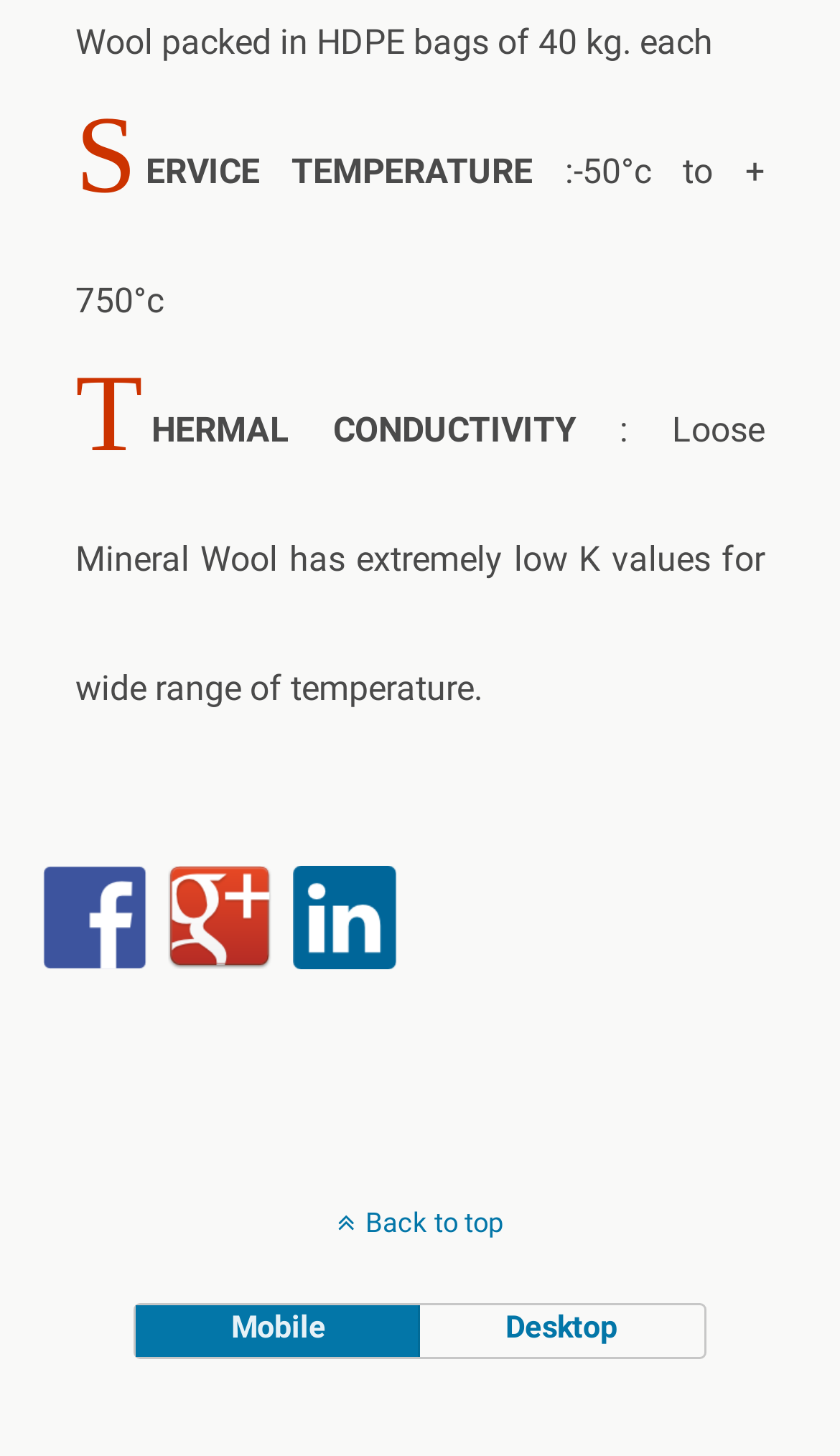What is the temperature range of the service?
Refer to the image and give a detailed answer to the query.

The temperature range of the service can be found in the static text element 'ERVICE TEMPERATURE' which is followed by the range '-50°C to +750°C'.